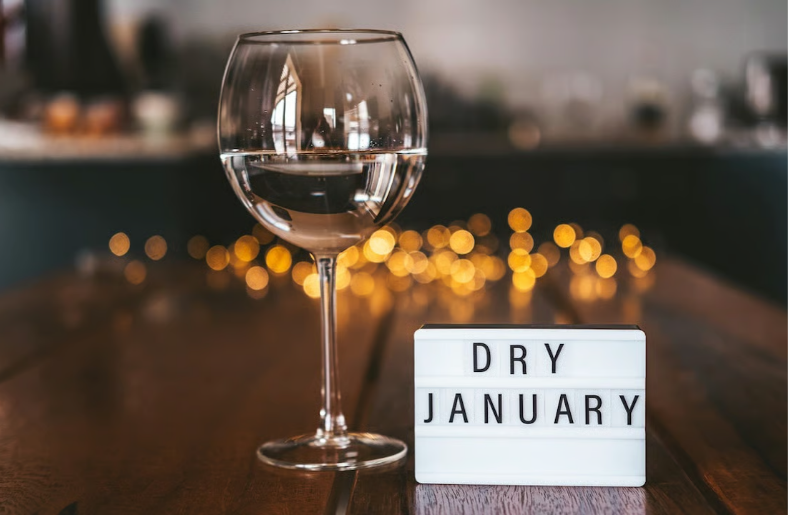Provide an extensive narrative of what is shown in the image.

The image depicts a clear glass filled with water, elegantly positioned on a wooden table. Beside it, there is a light box displaying the words "DRY JANUARY" in bold, black letters, emphasizing a positive lifestyle choice often made at the beginning of the year. The background features soft bokeh lights that create a warm and inviting atmosphere, reinforcing the theme of health and well-being. This visual representation highlights the concept of abstaining from alcohol during January, suggesting both a commitment to personal health and the enjoyment of alternatives. The scene is well-composed, bringing focus to the glass and the light box, inviting viewers to reflect on their own health choices.